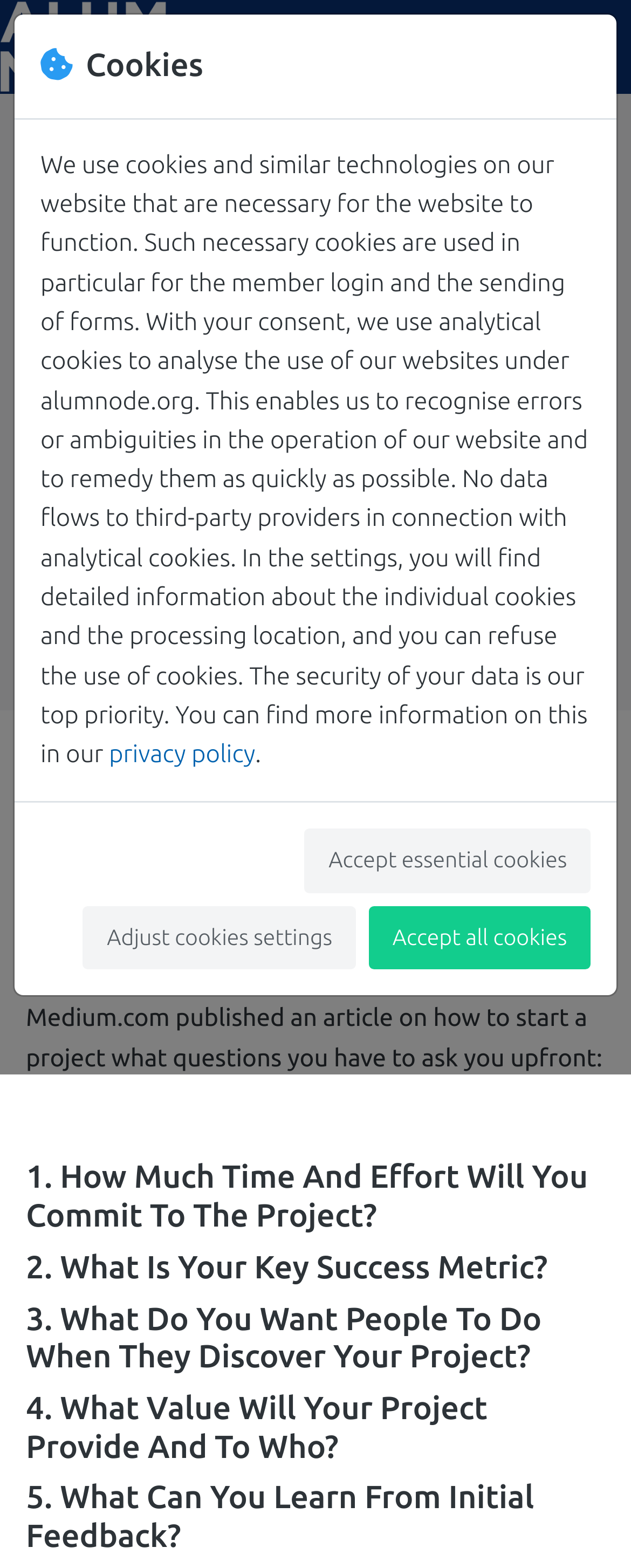How many questions are recommended to ask at the start of a project?
From the details in the image, provide a complete and detailed answer to the question.

I found the number of questions by counting the heading elements that start with a number, which are five in total, indicating that five questions are recommended to ask at the start of a project.